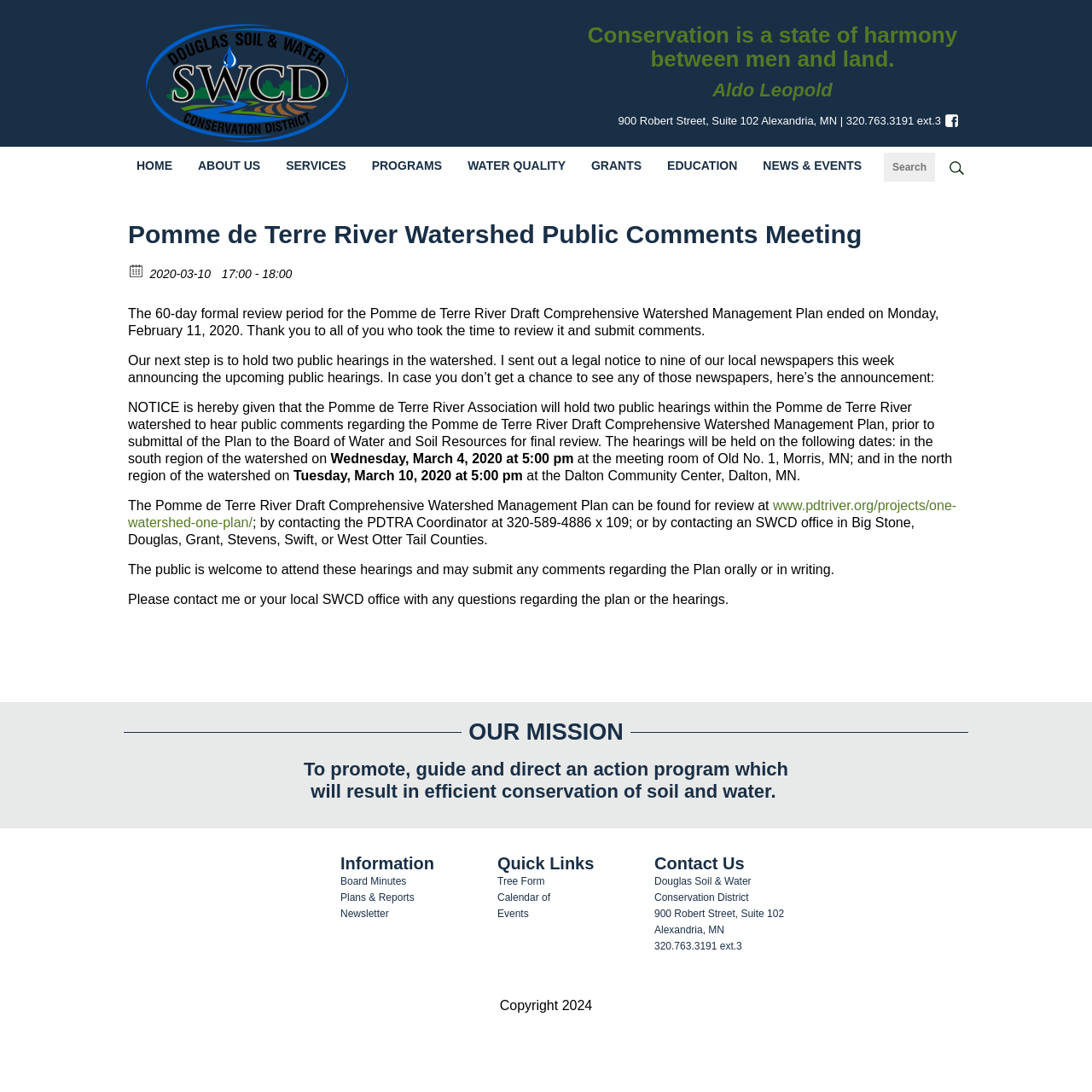What is the phone number of the Douglas Soil & Water Conservation District?
Please answer the question as detailed as possible based on the image.

I found the phone number by looking at the 'Contact Us' section which provides the phone number as 320.763.3191 ext.3.